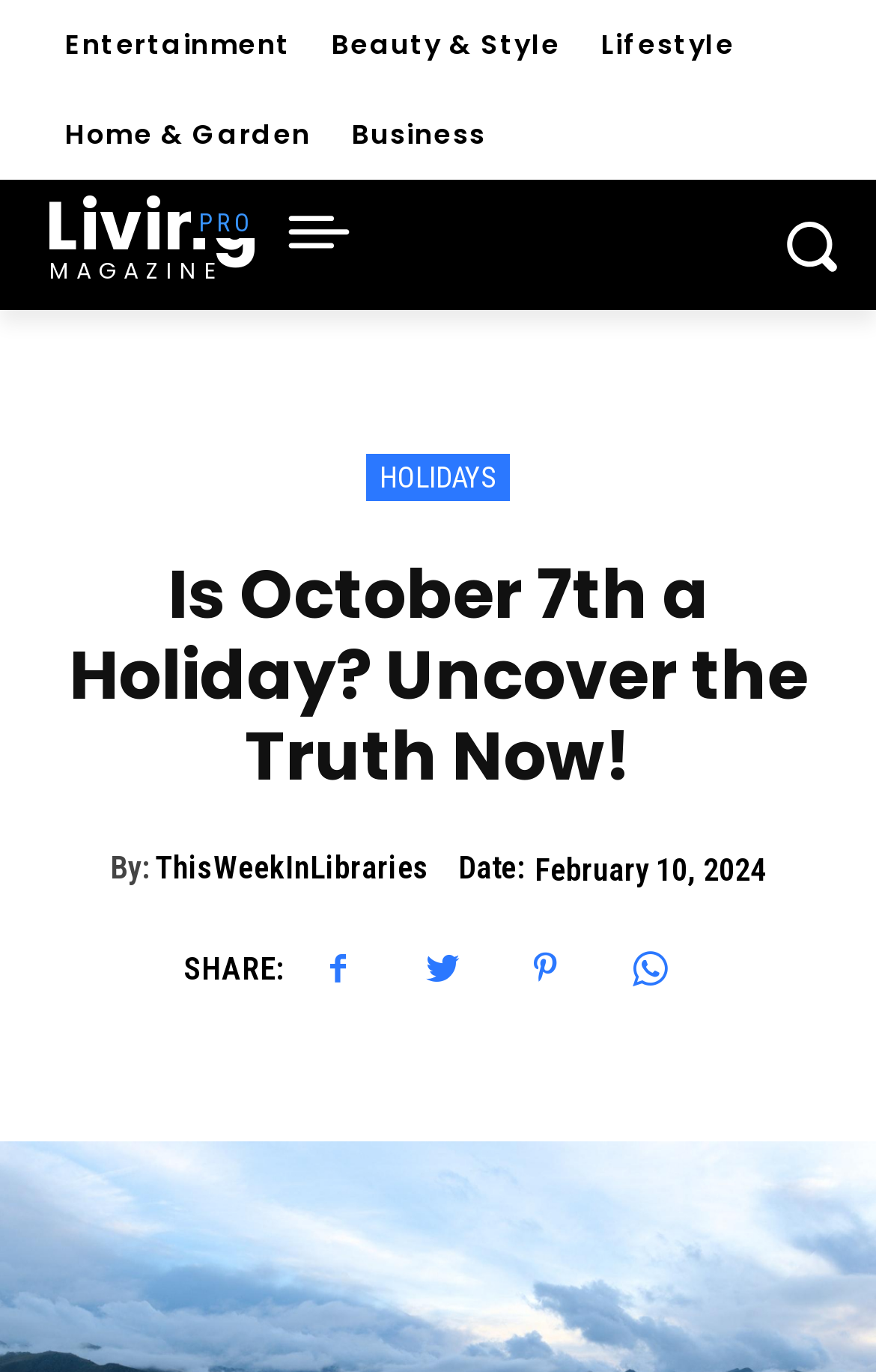Please locate the UI element described by "Beauty & Style" and provide its bounding box coordinates.

[0.355, 0.0, 0.663, 0.066]